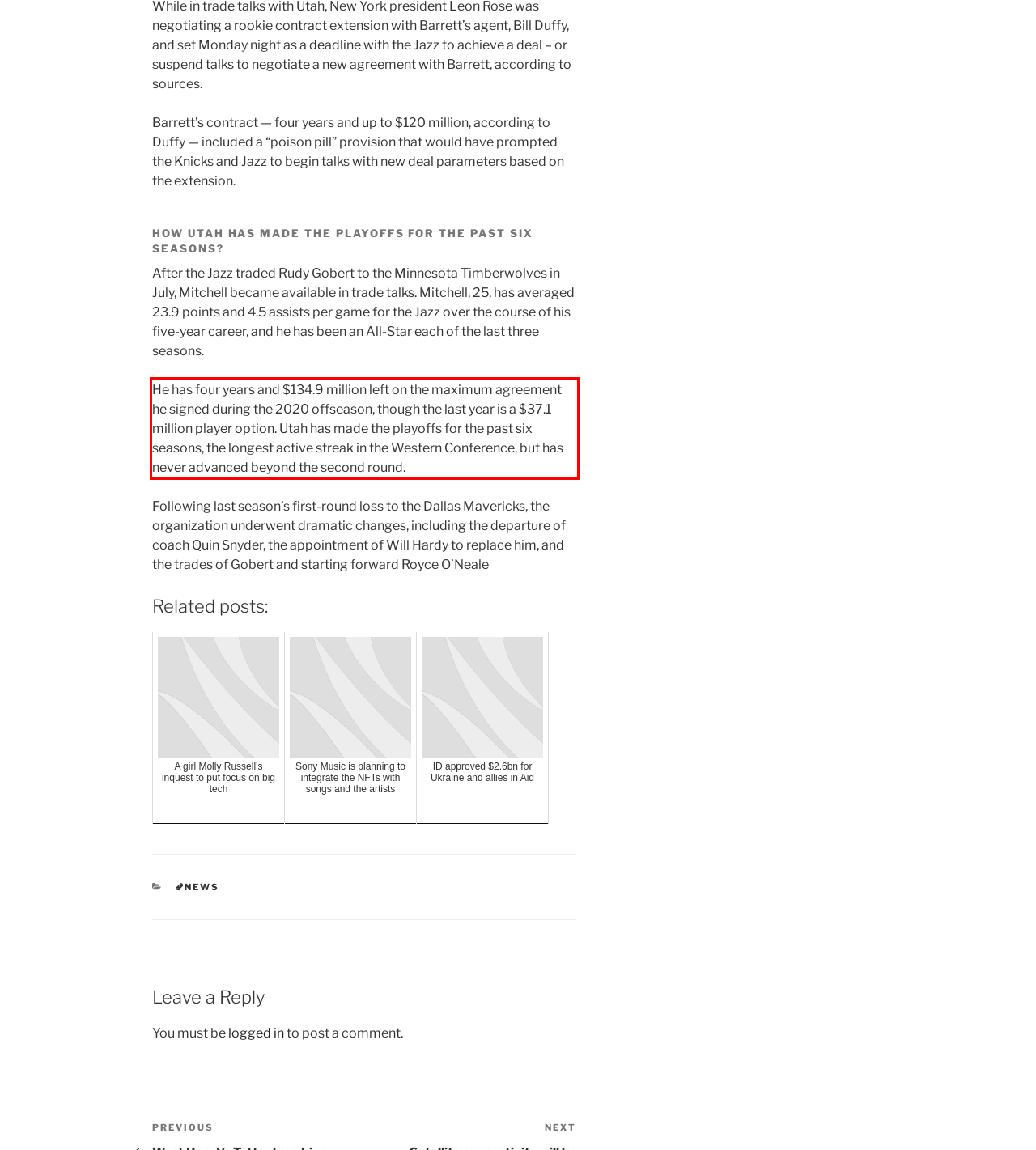In the screenshot of the webpage, find the red bounding box and perform OCR to obtain the text content restricted within this red bounding box.

He has four years and $134.9 million left on the maximum agreement he signed during the 2020 offseason, though the last year is a $37.1 million player option. Utah has made the playoffs for the past six seasons, the longest active streak in the Western Conference, but has never advanced beyond the second round.